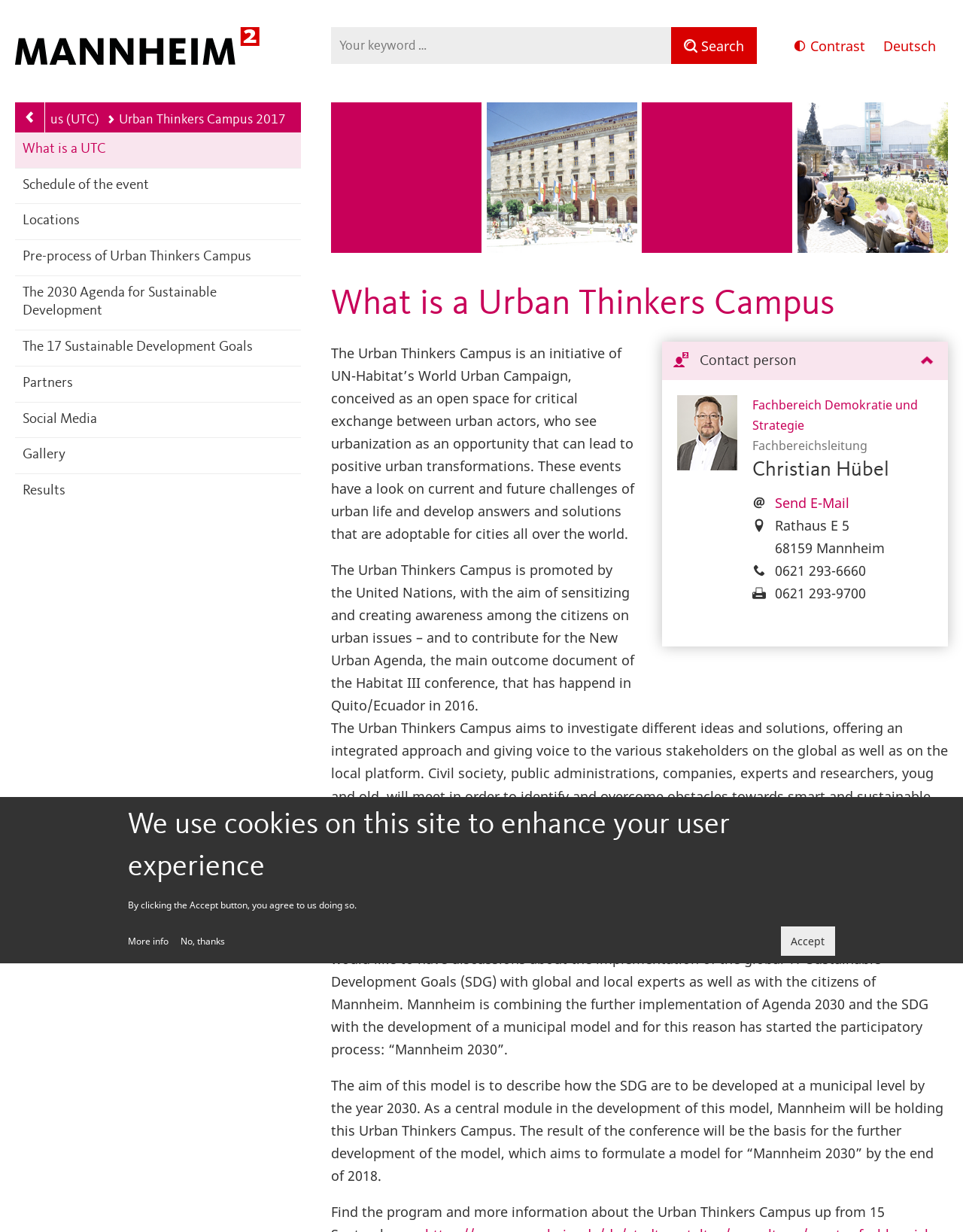Please find the bounding box coordinates for the clickable element needed to perform this instruction: "Go to the front page".

[0.016, 0.022, 0.312, 0.053]